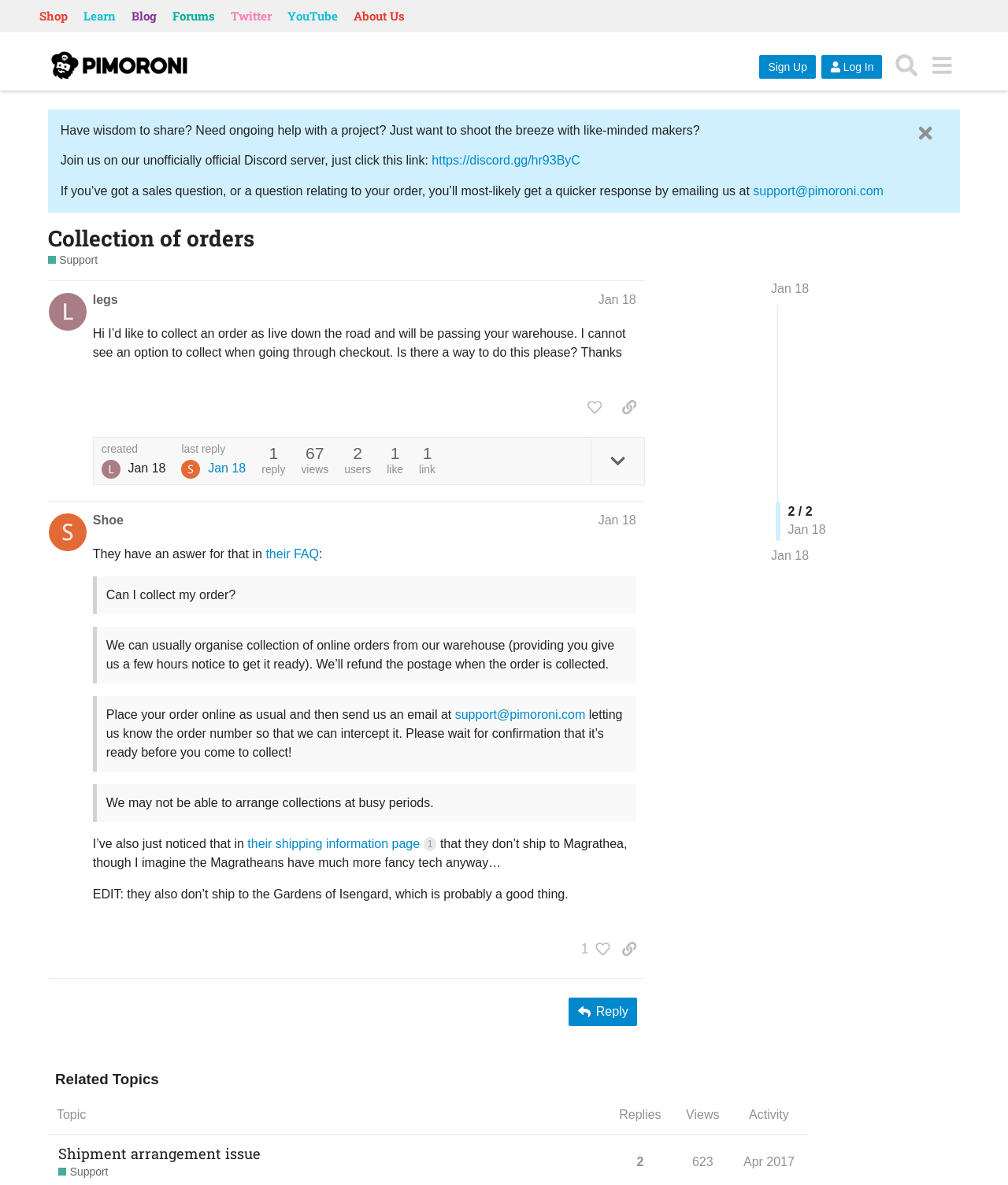Predict the bounding box coordinates of the area that should be clicked to accomplish the following instruction: "Search for something". The bounding box coordinates should consist of four float numbers between 0 and 1, i.e., [left, top, right, bottom].

[0.882, 0.04, 0.917, 0.07]